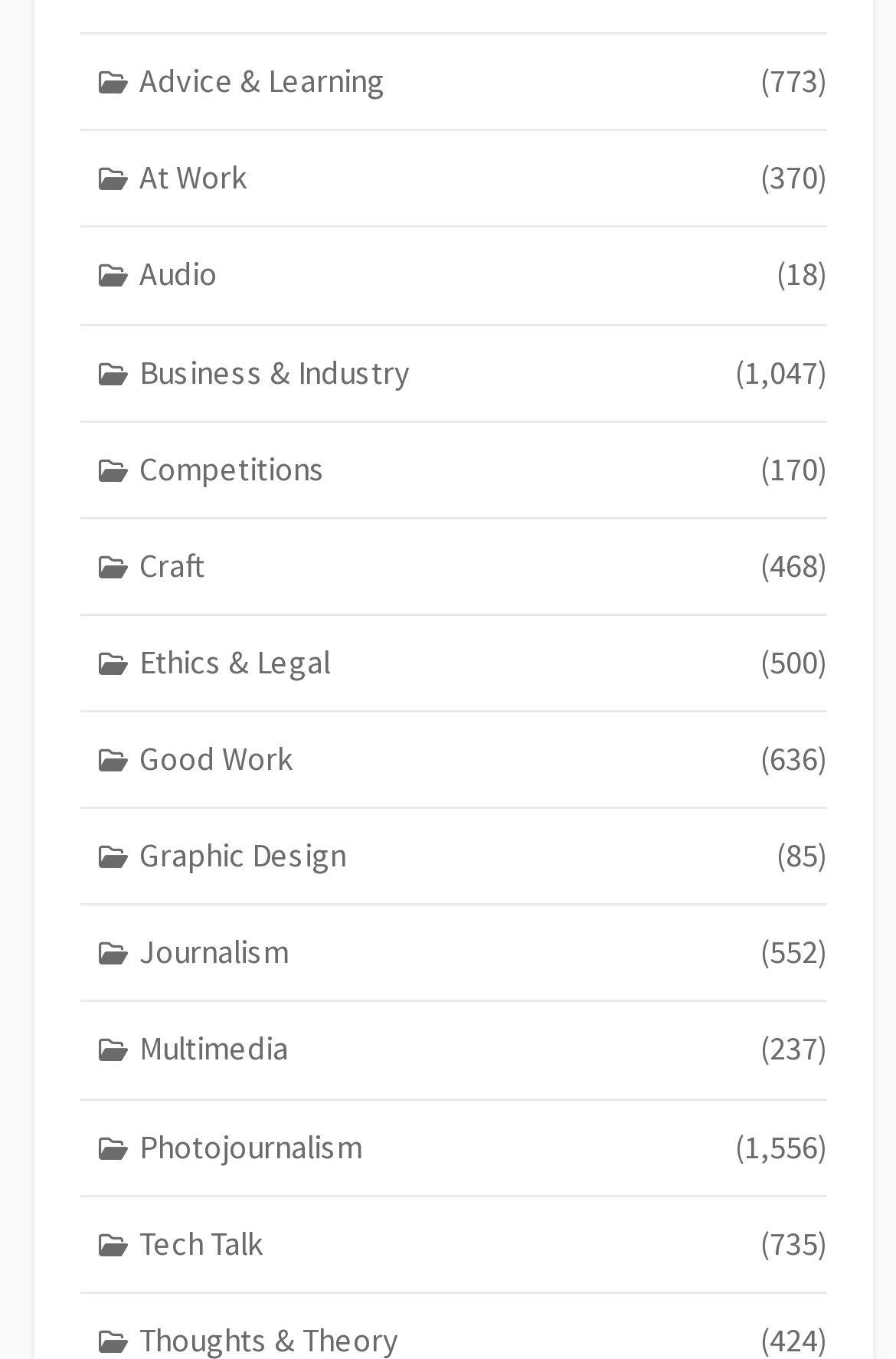Determine the bounding box coordinates of the clickable element necessary to fulfill the instruction: "View Competitions". Provide the coordinates as four float numbers within the 0 to 1 range, i.e., [left, top, right, bottom].

[0.09, 0.311, 0.923, 0.382]